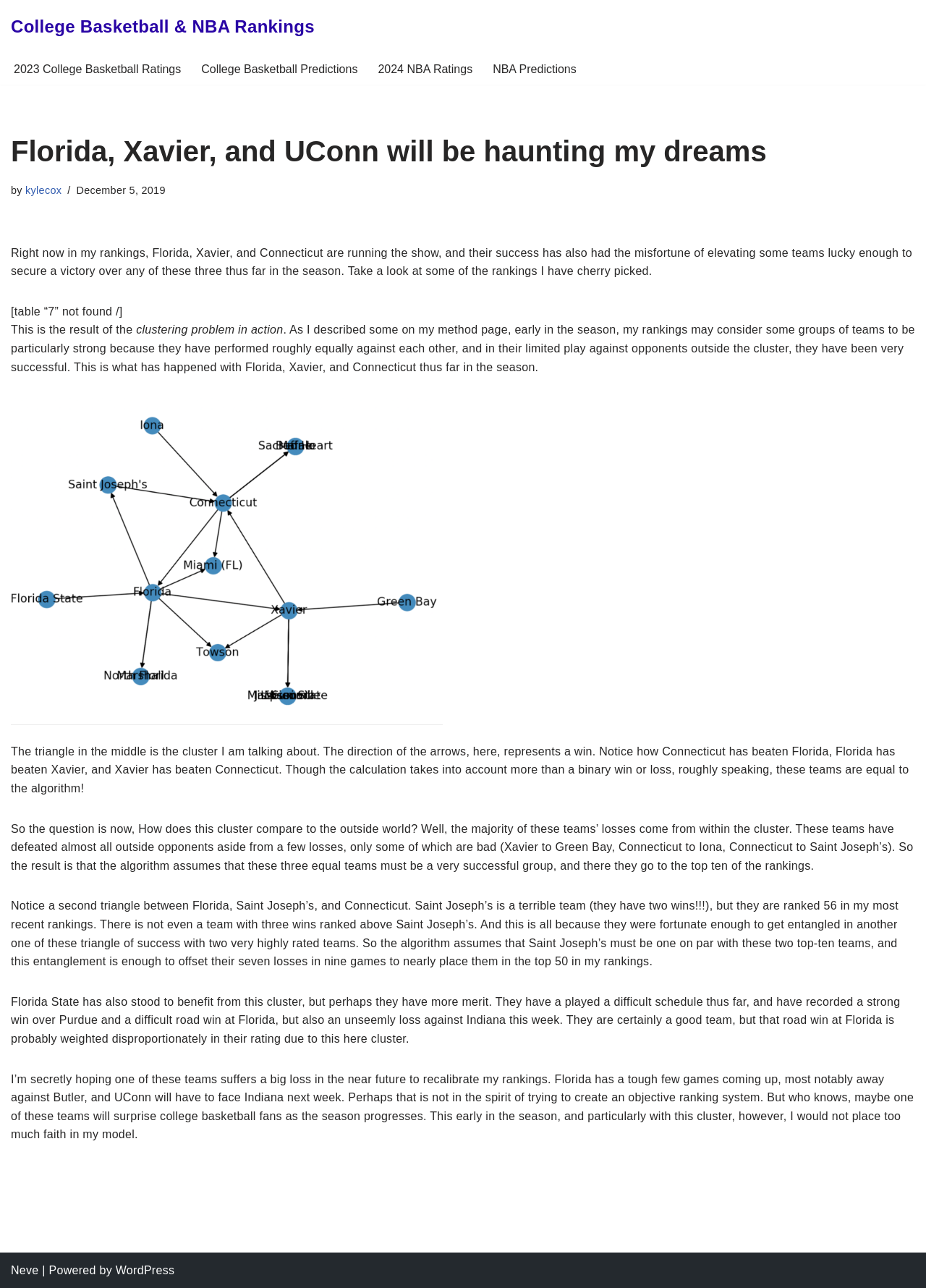Determine the bounding box coordinates of the element that should be clicked to execute the following command: "Click on 'College Basketball Predictions'".

[0.217, 0.046, 0.386, 0.061]